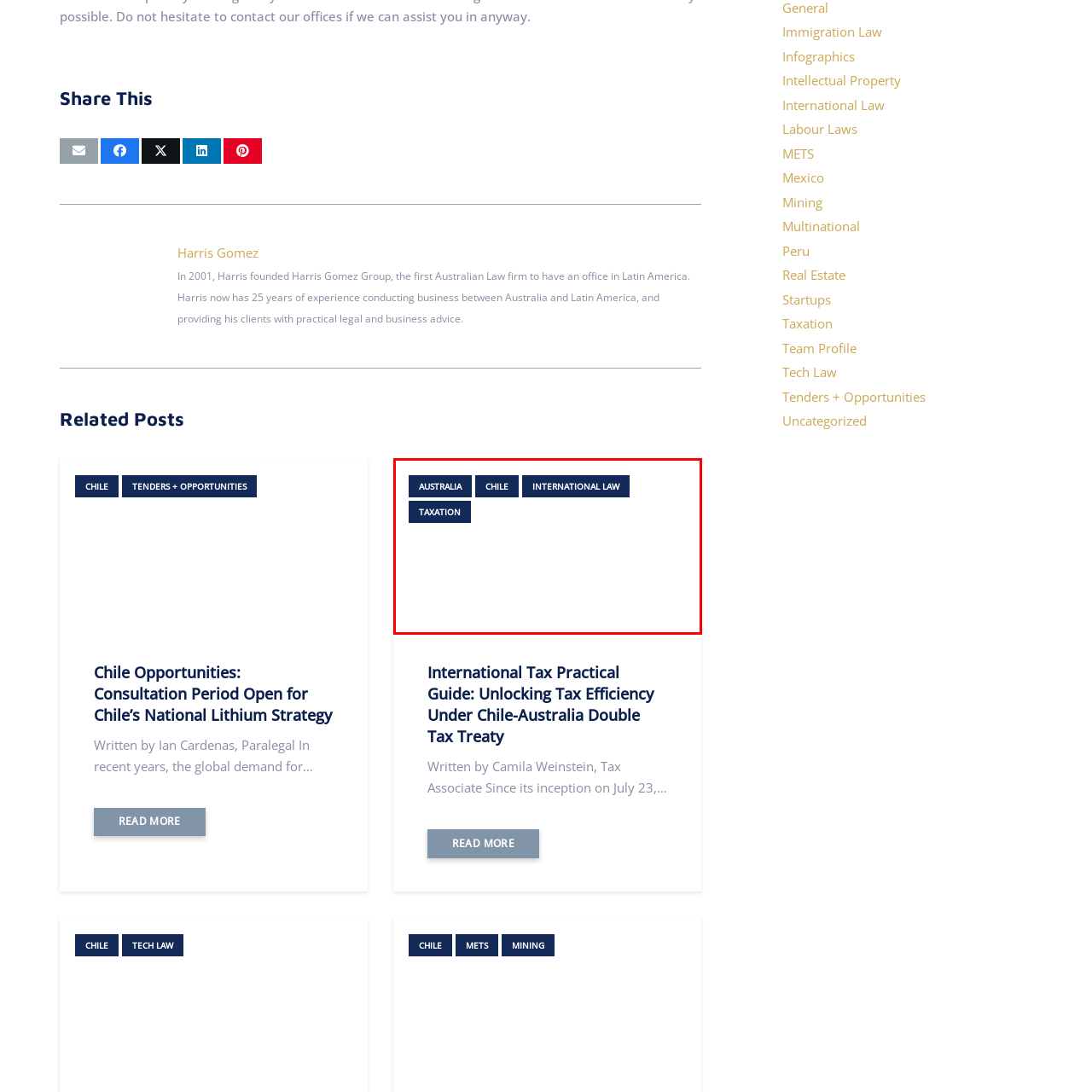Analyze the picture enclosed by the red bounding box and provide a single-word or phrase answer to this question:
How many navigation buttons are displayed?

four